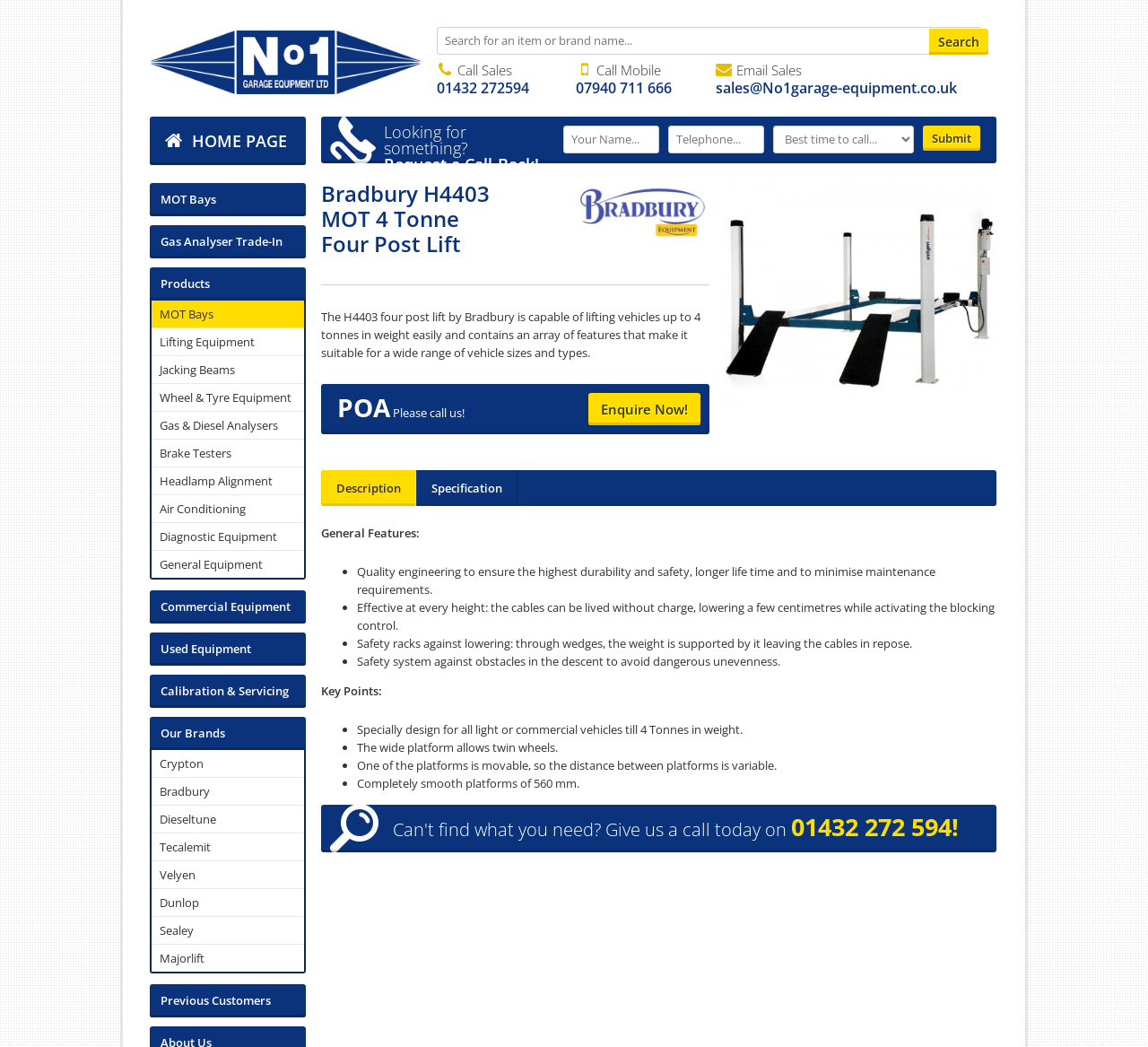Identify the bounding box of the HTML element described here: "Wheel & Tyre Equipment". Provide the coordinates as four float numbers between 0 and 1: [left, top, right, bottom].

[0.132, 0.367, 0.265, 0.393]